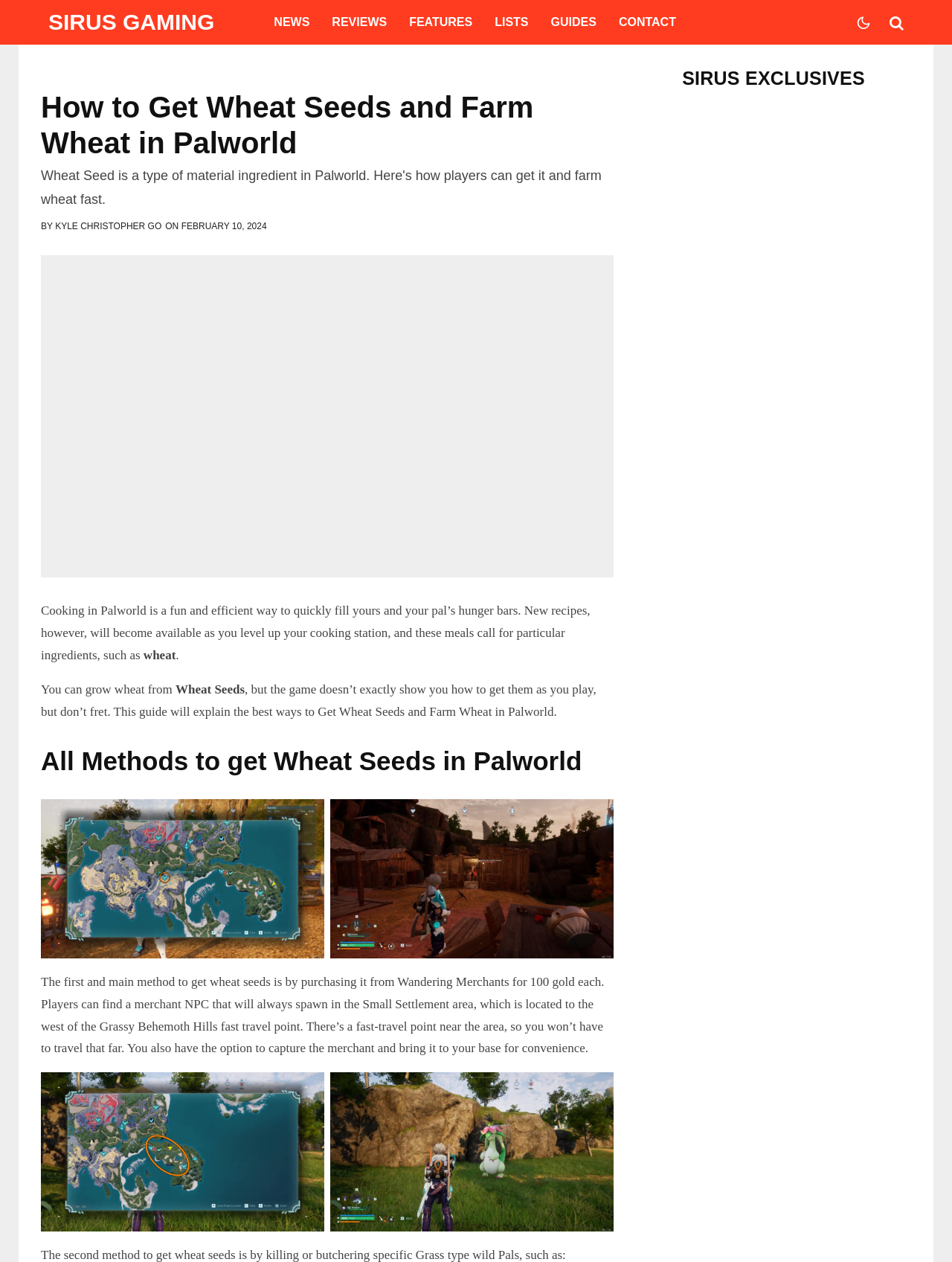Reply to the question with a single word or phrase:
What is the name of the website providing this guide?

Sirus Gaming